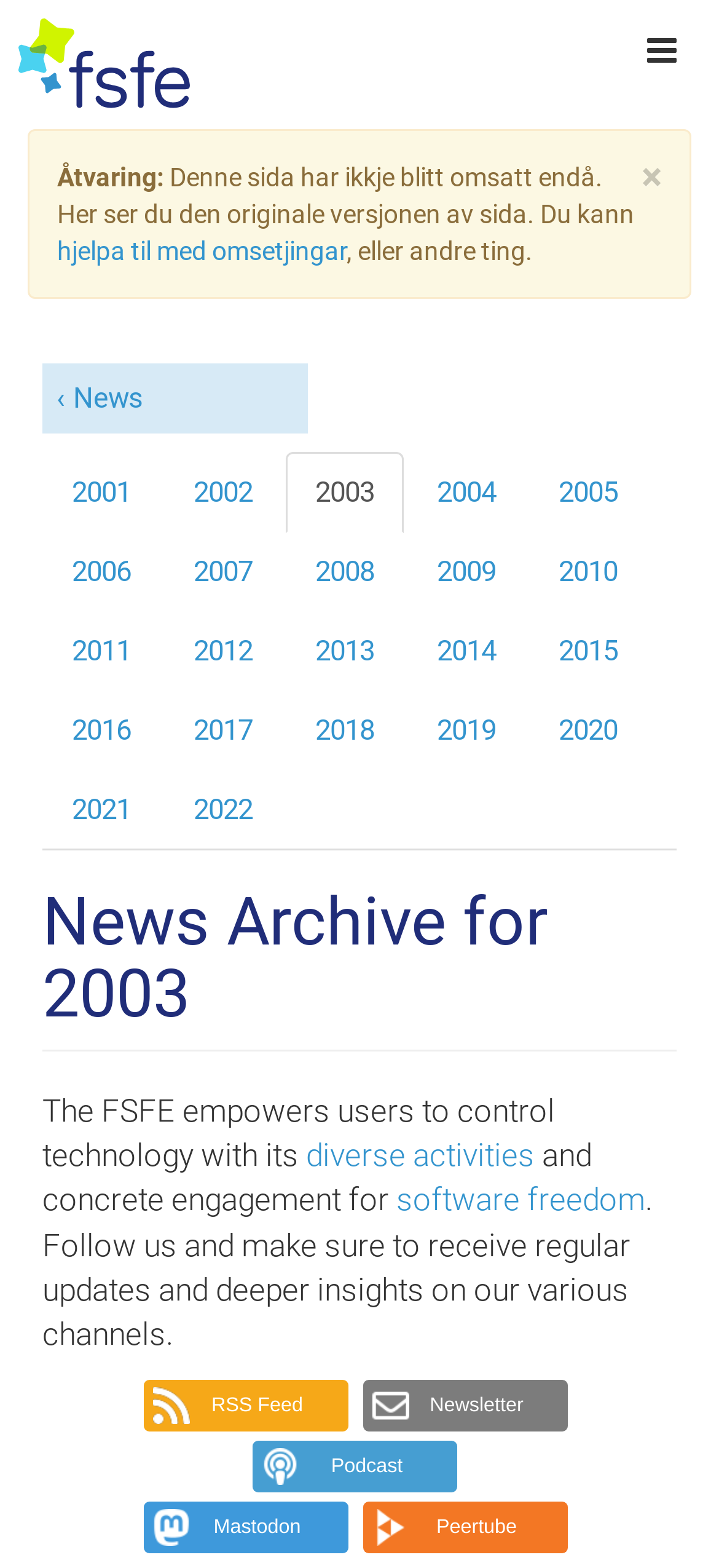What is the organization's goal?
Based on the image, provide your answer in one word or phrase.

Software freedom